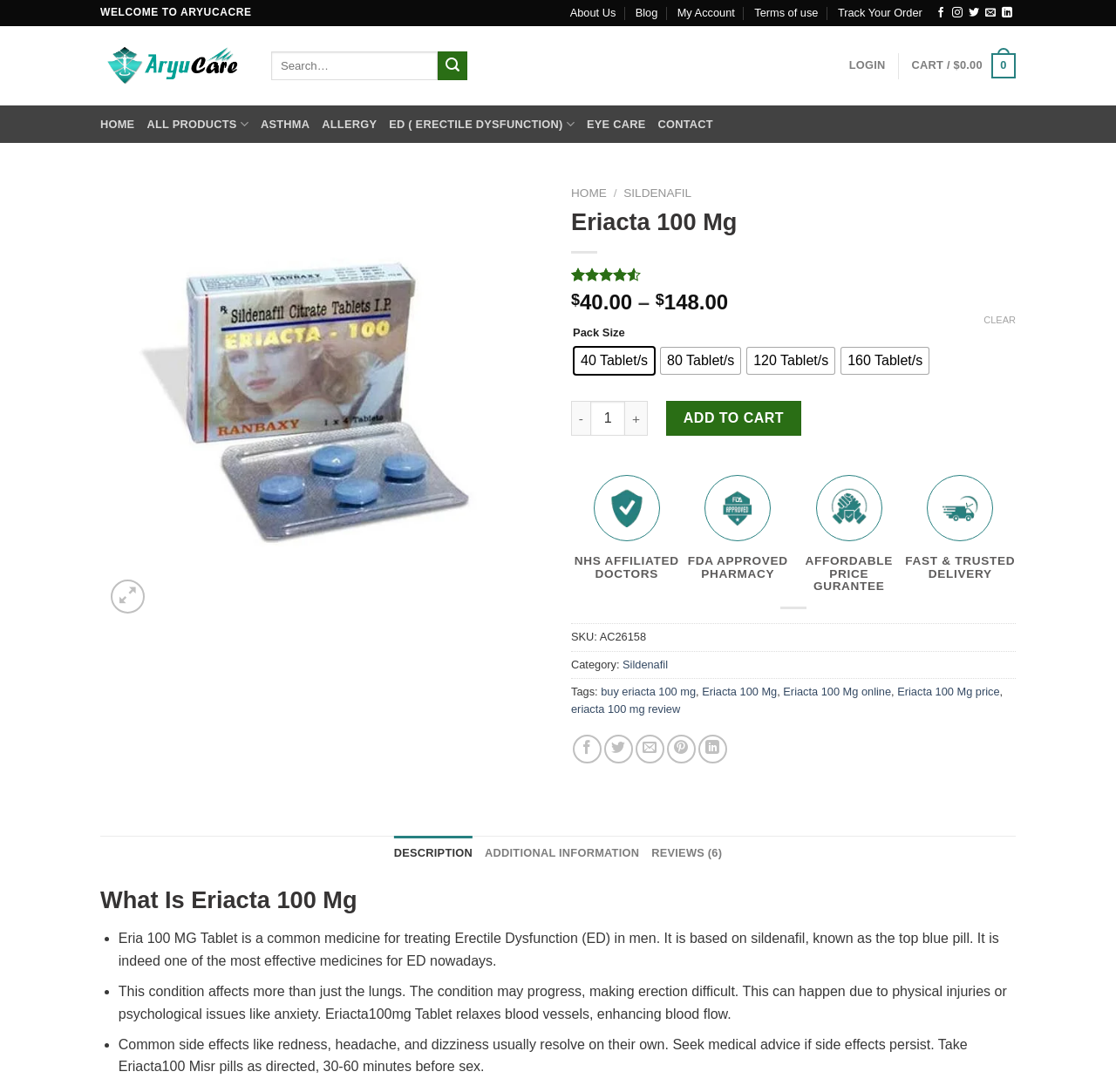Answer in one word or a short phrase: 
What is the price range of this product?

$40.00 - $148.00